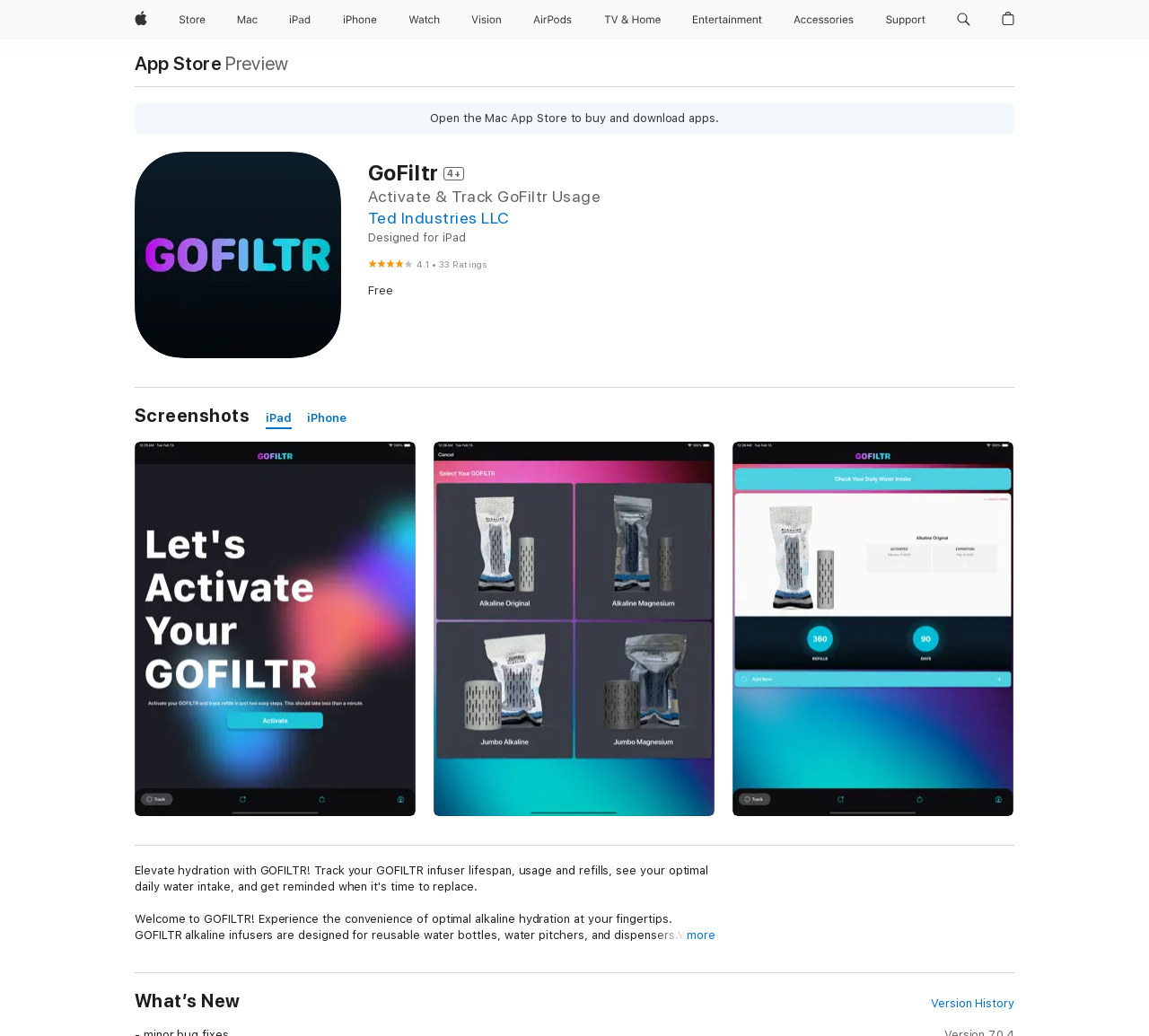Please respond to the question using a single word or phrase:
What devices is the app designed for?

iPad and iPhone